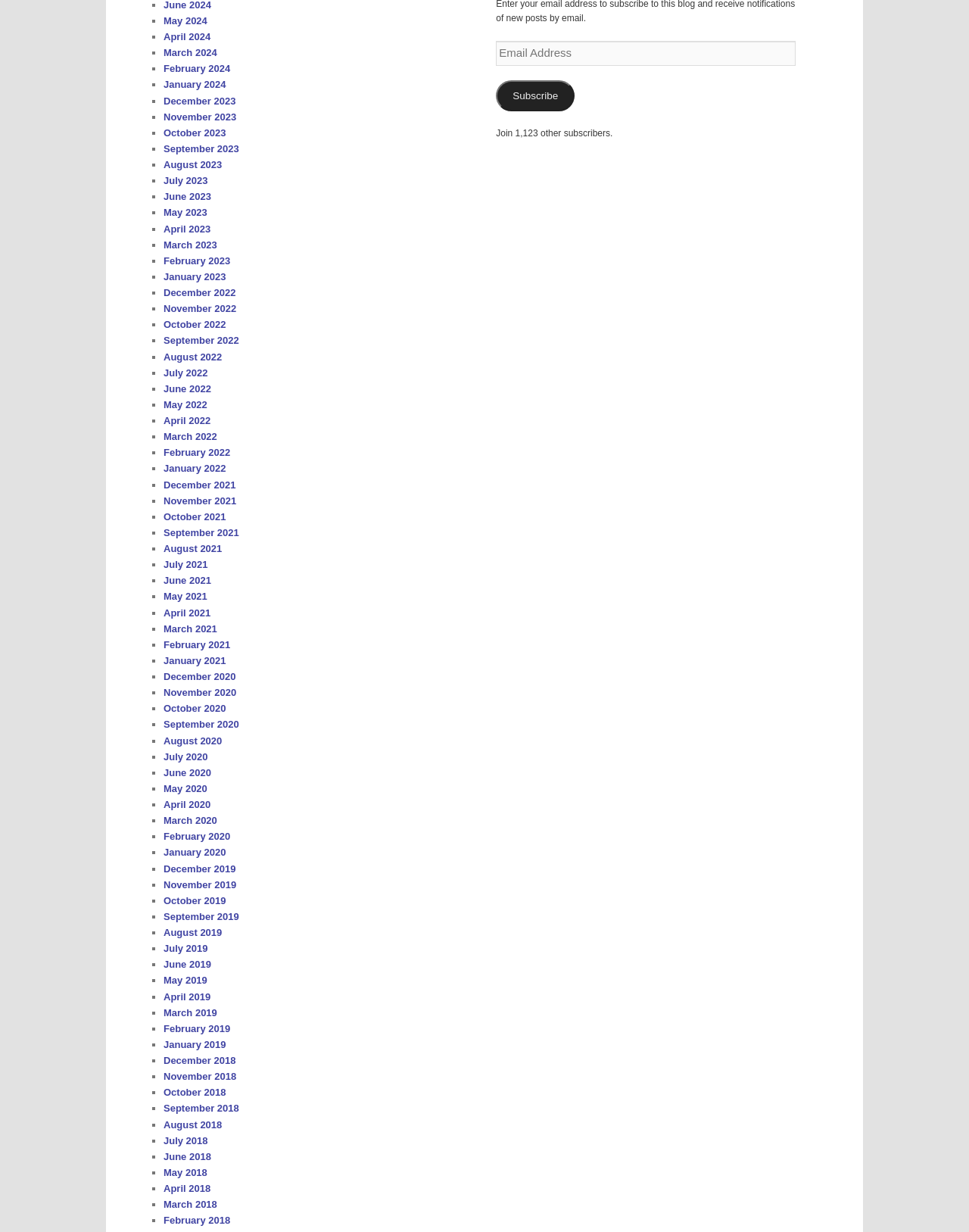Specify the bounding box coordinates of the region I need to click to perform the following instruction: "Go to December 2021". The coordinates must be four float numbers in the range of 0 to 1, i.e., [left, top, right, bottom].

[0.169, 0.389, 0.243, 0.398]